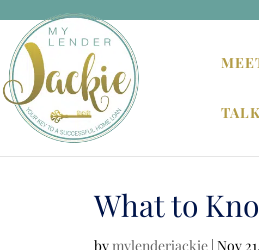What is the title of the accompanying text? Using the information from the screenshot, answer with a single word or phrase.

What to Know about Discount Points